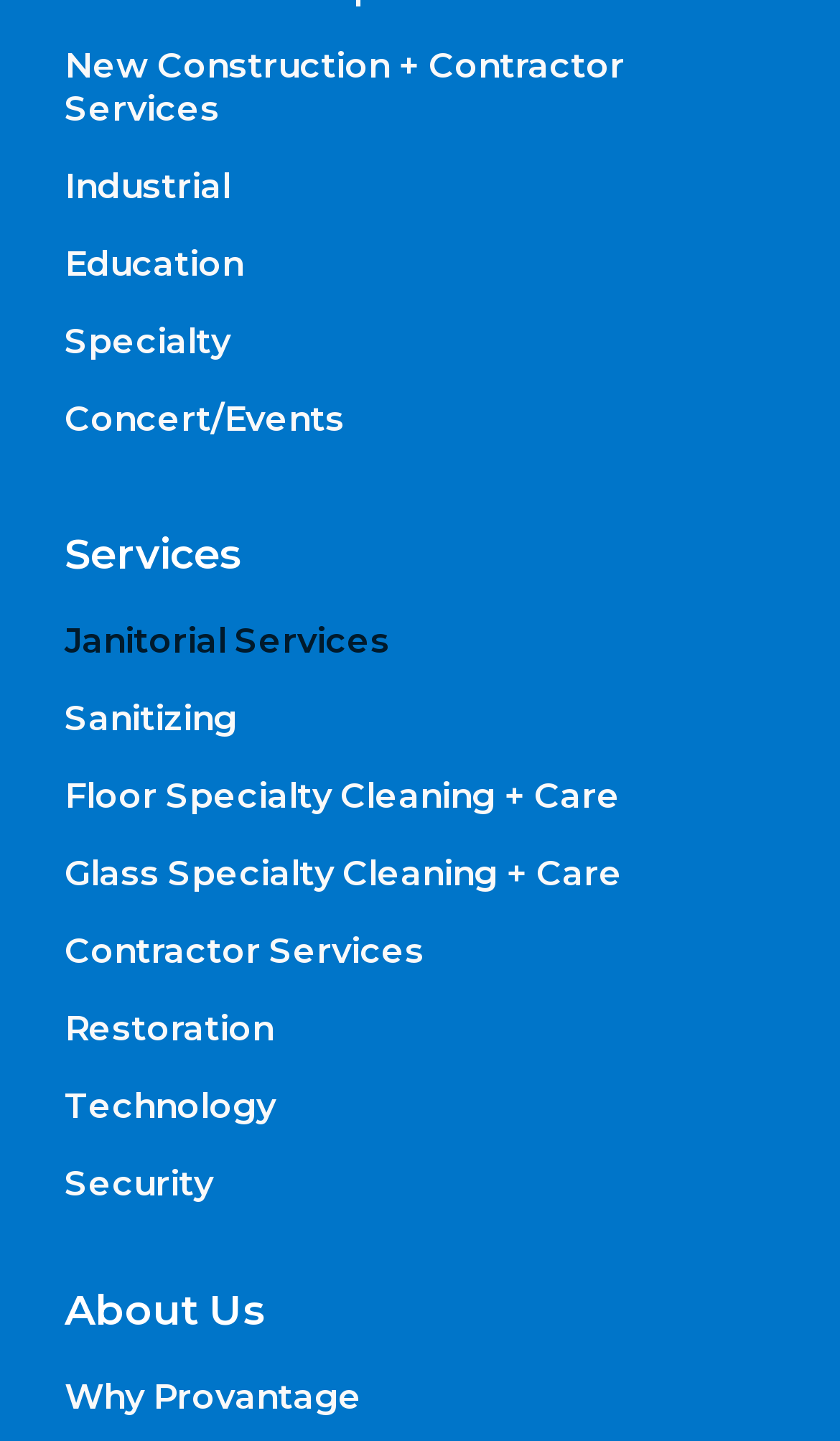Locate the bounding box coordinates of the element that should be clicked to fulfill the instruction: "Go to Home page".

None